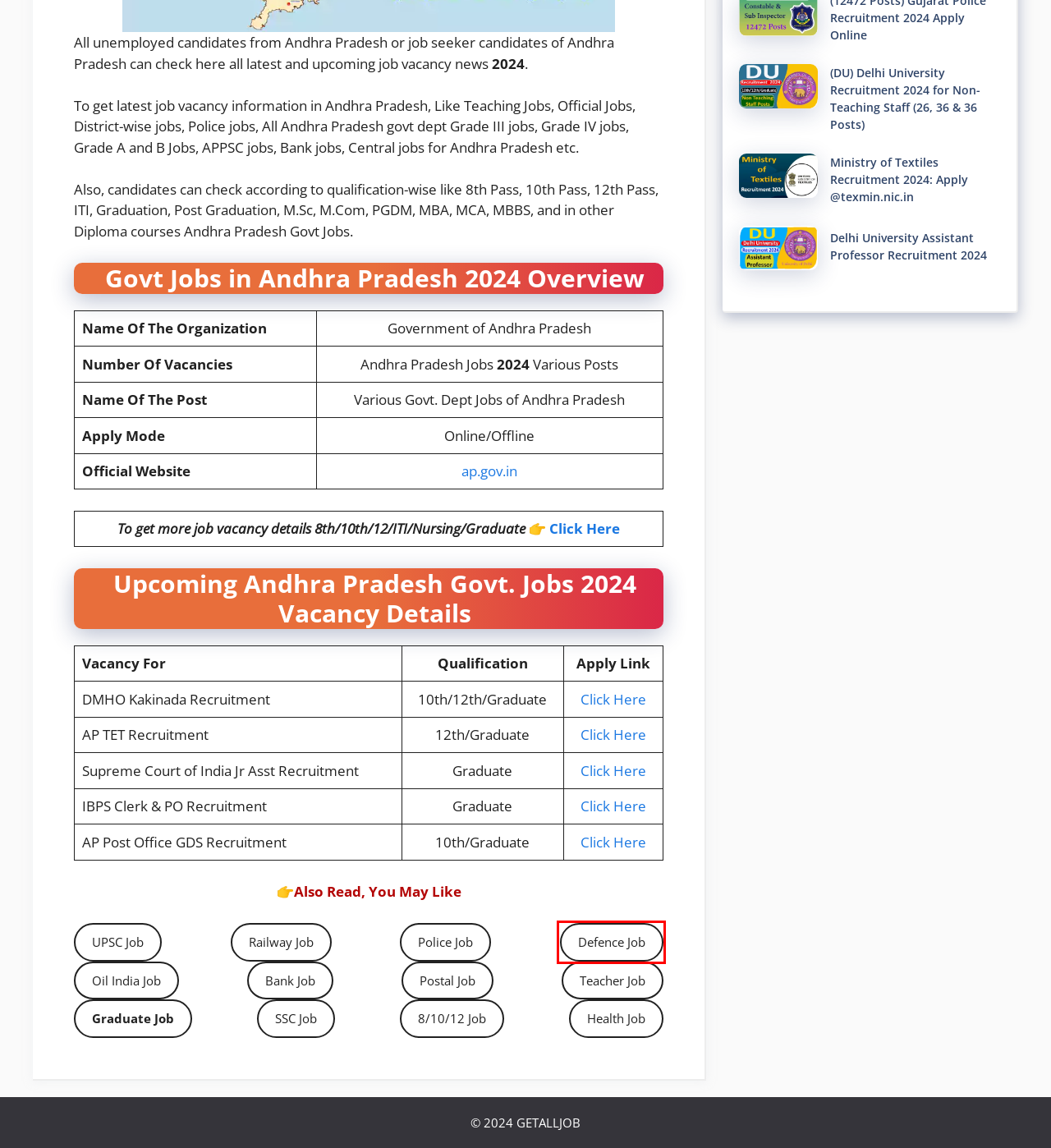Analyze the screenshot of a webpage with a red bounding box and select the webpage description that most accurately describes the new page resulting from clicking the element inside the red box. Here are the candidates:
A. Upcoming SSC Jobs 2024
B. Upcoming UPSC Jobs 2024
C. Upcoming Bank Jobs 2024
D. Upcoming Oil India Jobs 2024
E. Upcoming Defence Jobs 2024
F. Upcoming Teacher Jobs 2024
G. Upcoming Railway Jobs 2024
H. Upcoming 8th 10th 12th Govt. Jobs 2024

E